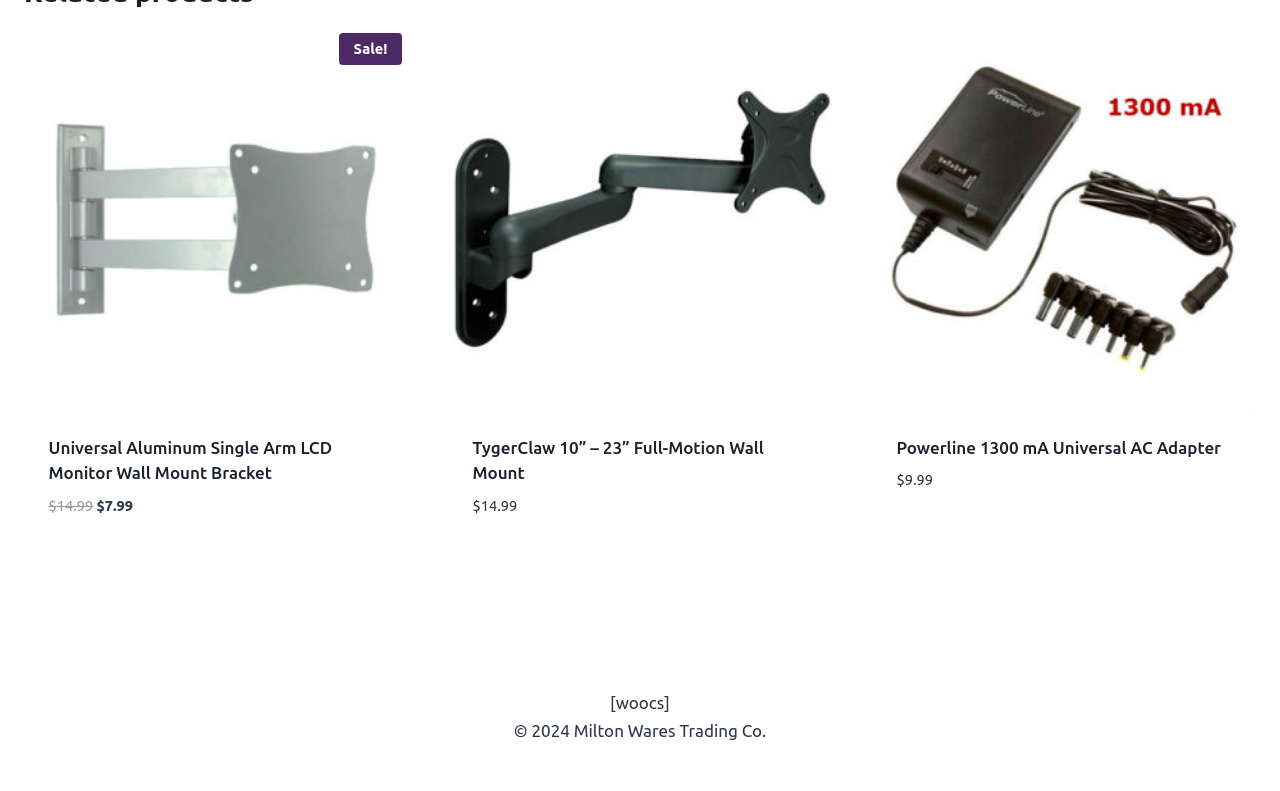Provide the bounding box coordinates of the HTML element this sentence describes: "Add to cartContinue Loading Done". The bounding box coordinates consist of four float numbers between 0 and 1, i.e., [left, top, right, bottom].

[0.369, 0.696, 0.462, 0.733]